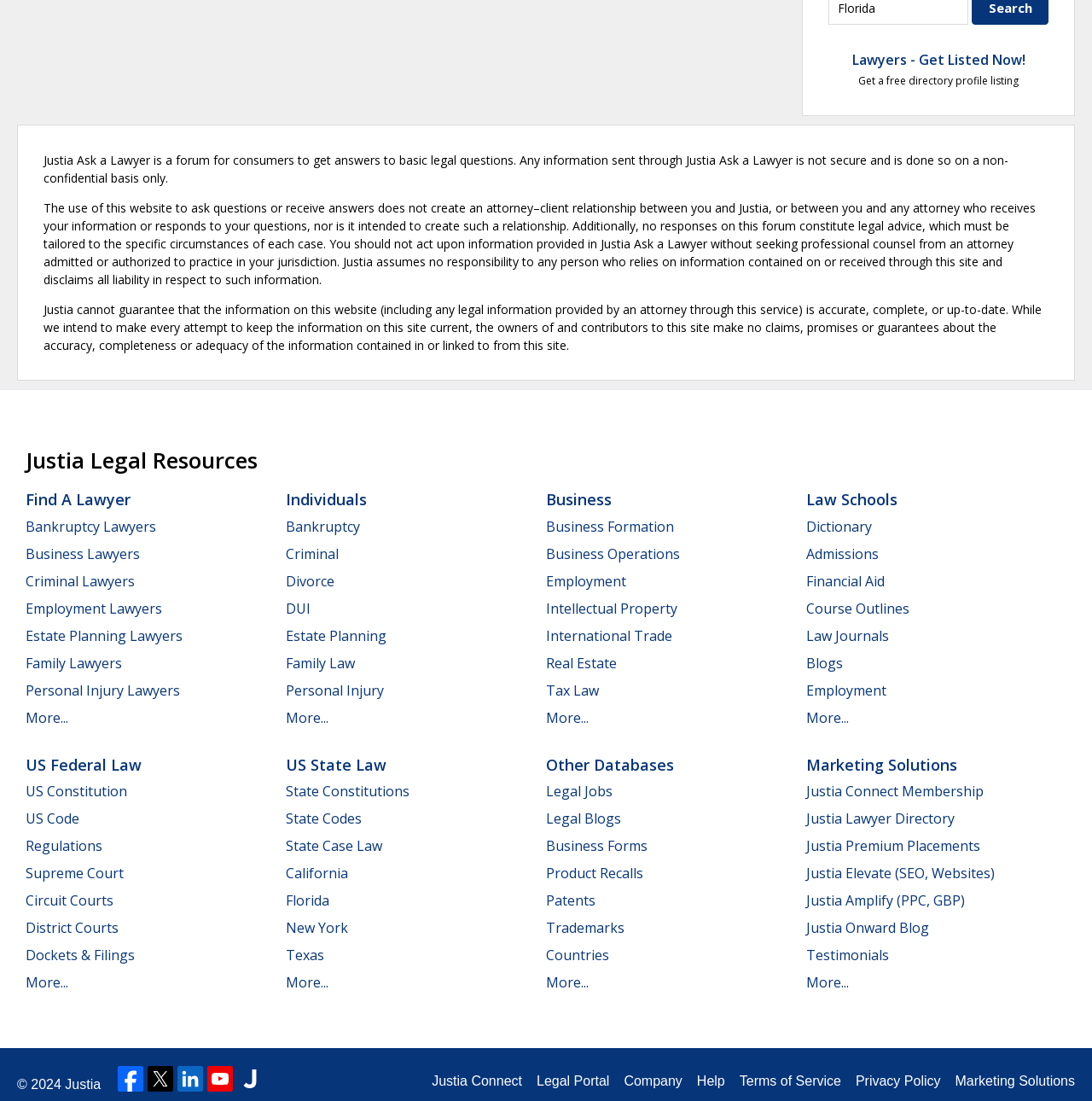Determine the bounding box coordinates of the region that needs to be clicked to achieve the task: "Ask a lawyer".

[0.78, 0.046, 0.939, 0.063]